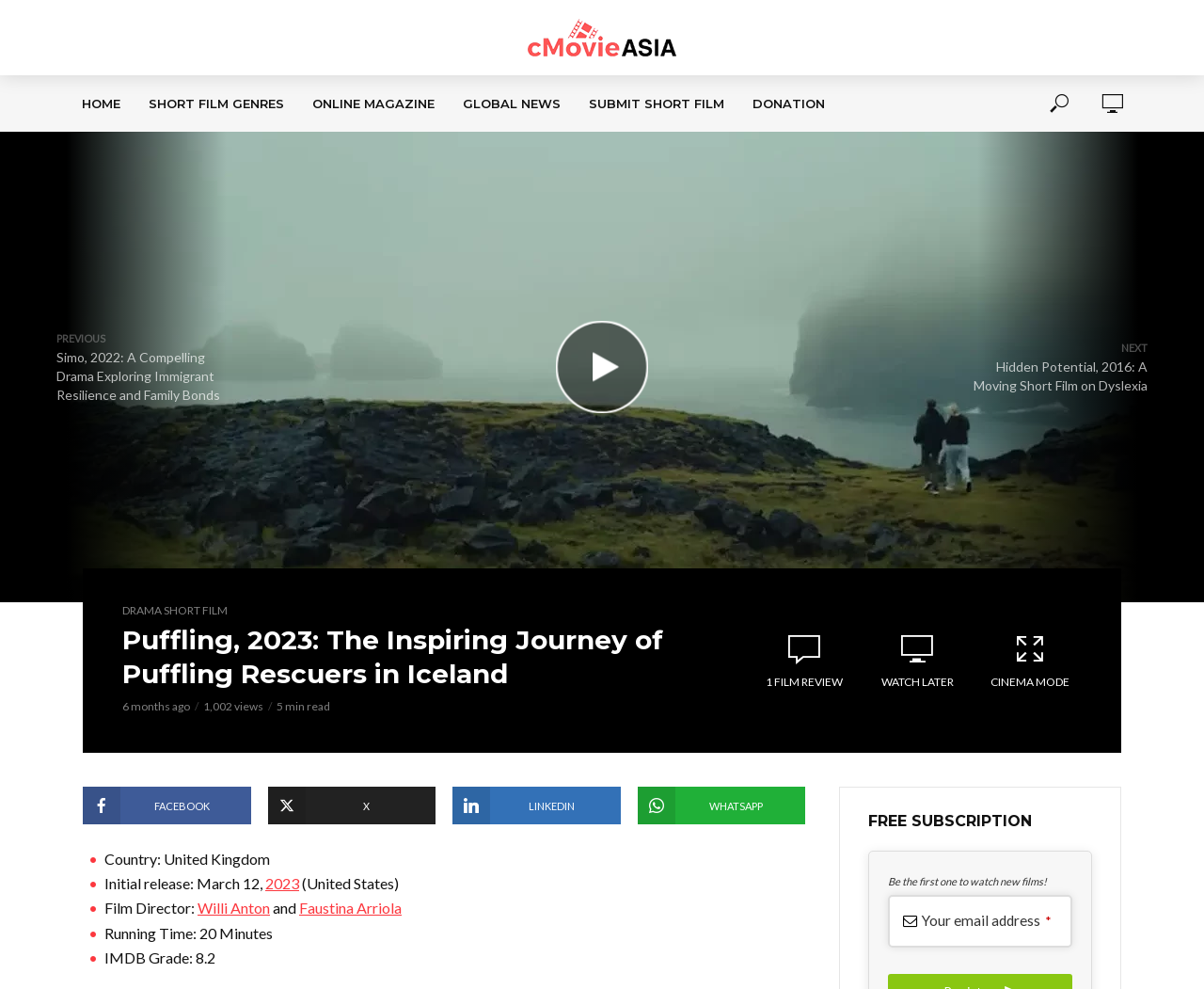Refer to the image and provide an in-depth answer to the question: 
What is the purpose of the textbox at the bottom of the page?

I determined the purpose of the textbox by looking at its location near the heading 'FREE SUBSCRIPTION' and the static text 'Be the first one to watch new films!', indicating that the textbox is used to enter an email address for subscription.